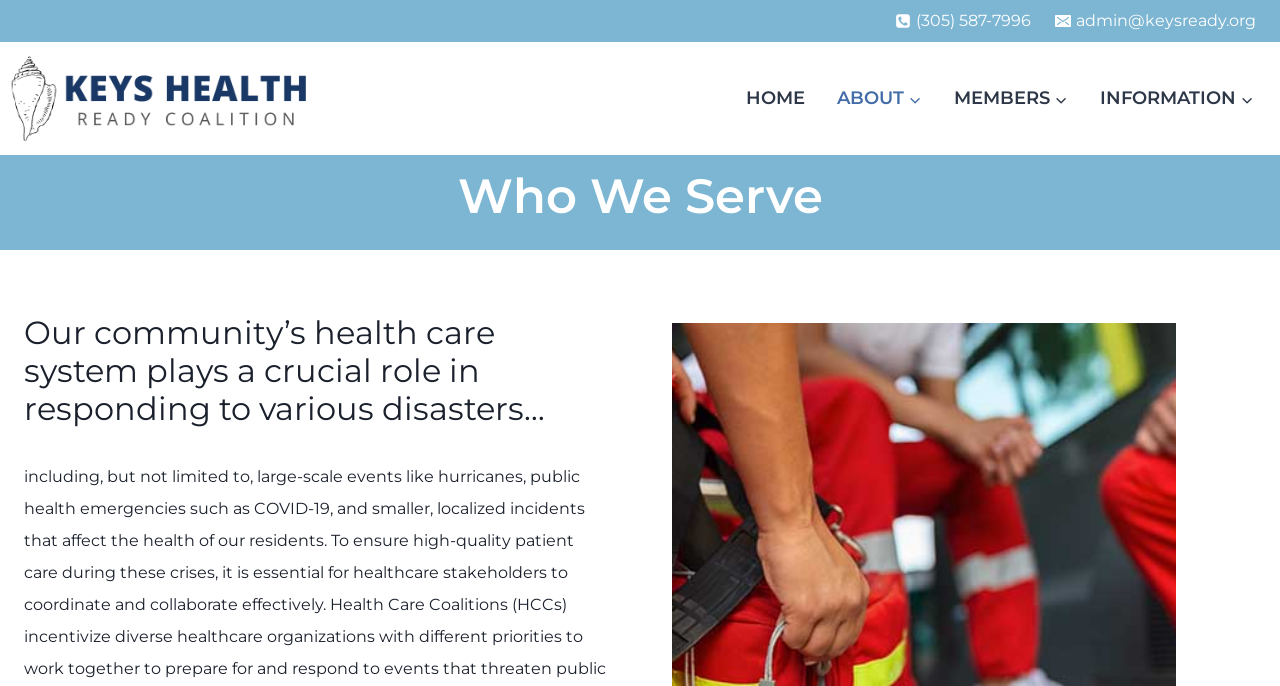Determine the bounding box of the UI component based on this description: "alt="Keys Ready Healthcare Coalition"". The bounding box coordinates should be four float values between 0 and 1, i.e., [left, top, right, bottom].

[0.008, 0.076, 0.242, 0.211]